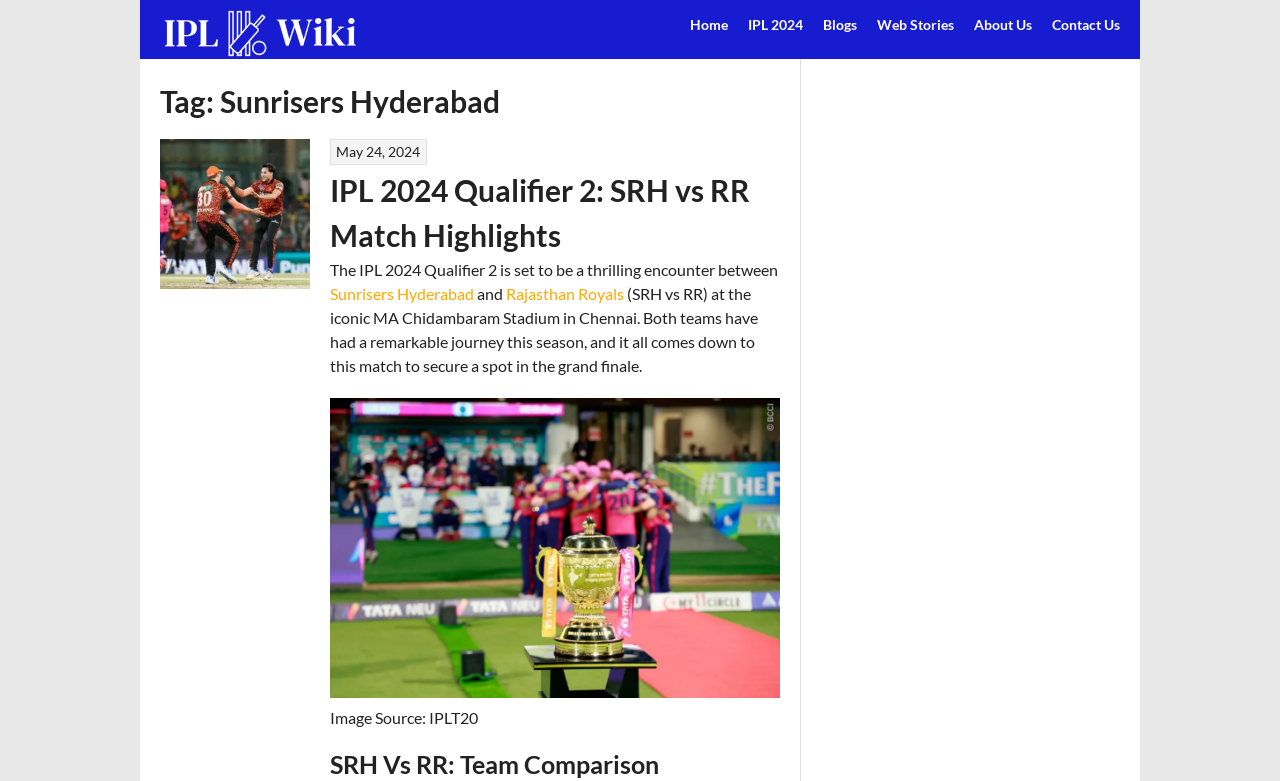What is the name of the IPL team mentioned in the webpage?
Carefully analyze the image and provide a thorough answer to the question.

The webpage has a header 'Tag: Sunrisers Hyderabad' and multiple mentions of 'SRH' which is an abbreviation for Sunrisers Hyderabad, indicating that the webpage is about this IPL team.